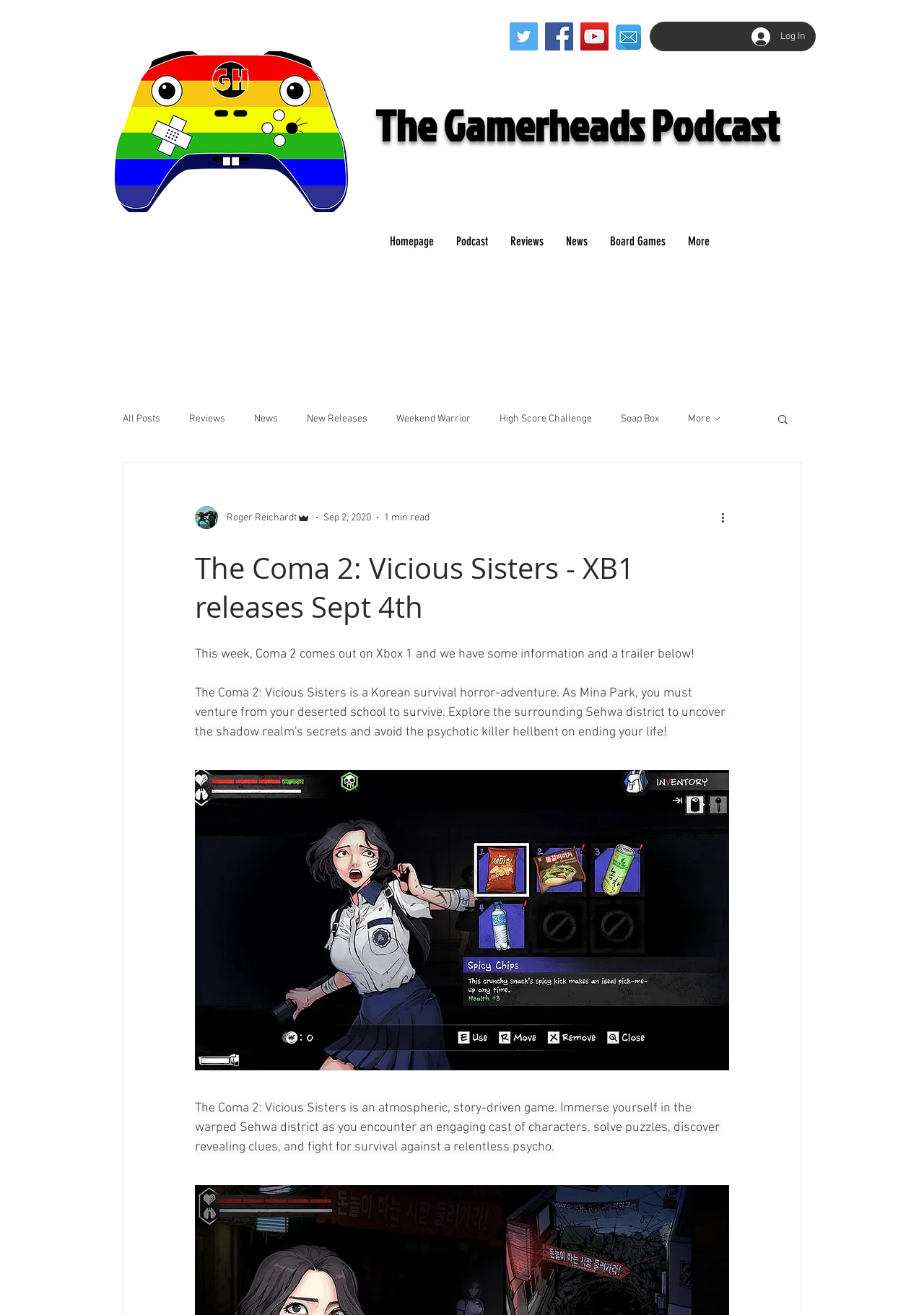Using the elements shown in the image, answer the question comprehensively: What is the name of the game releasing on Xbox 1?

The question asks about the name of the game releasing on Xbox 1. By looking at the webpage, we can see the heading 'The Coma 2: Vicious Sisters - XB1 releases Sept 4th' which indicates that the game 'Coma 2: Vicious Sisters' is releasing on Xbox 1.